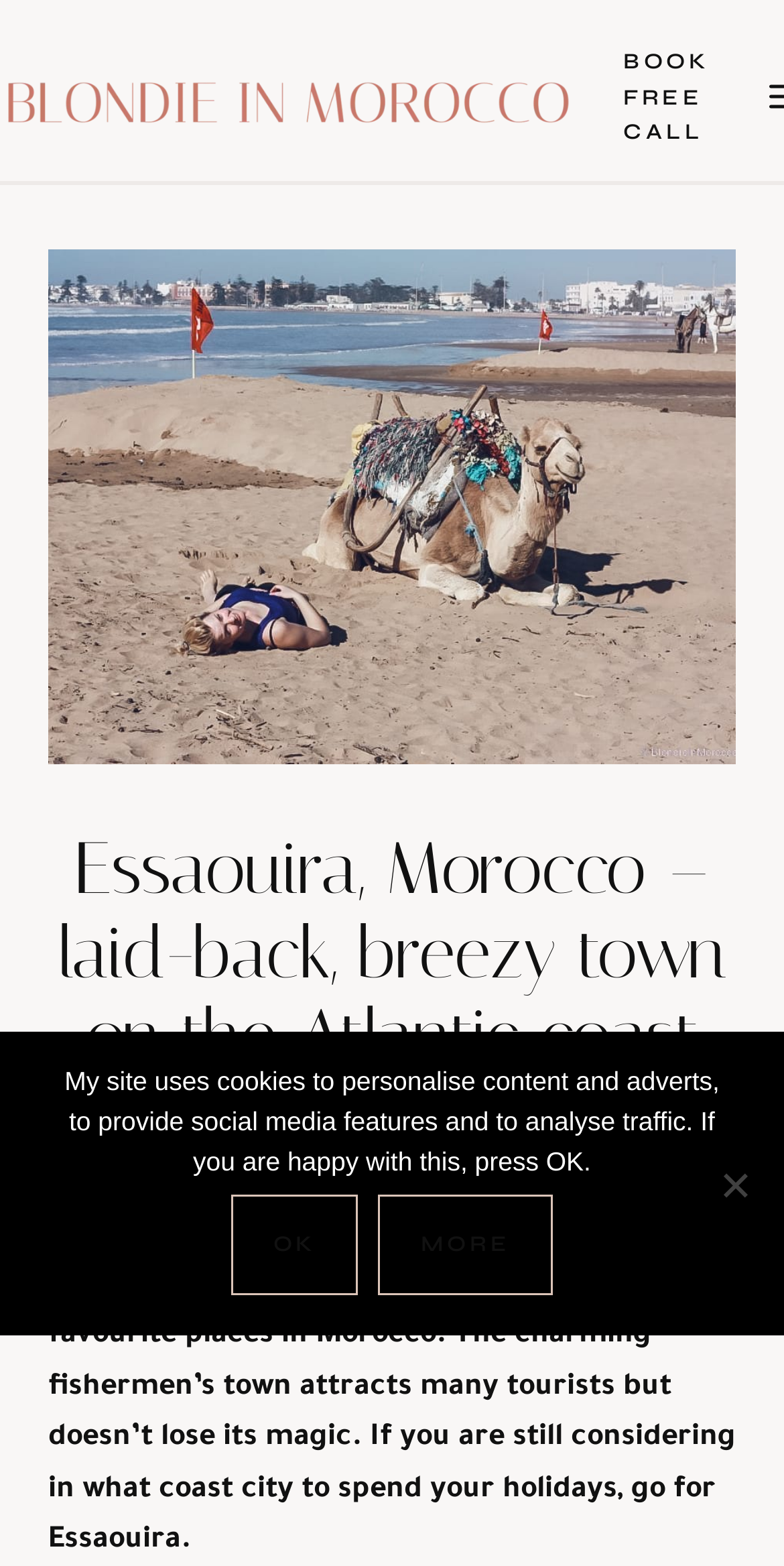Locate the bounding box of the UI element based on this description: "alt="AKC Scentwork"". Provide four float numbers between 0 and 1 as [left, top, right, bottom].

None